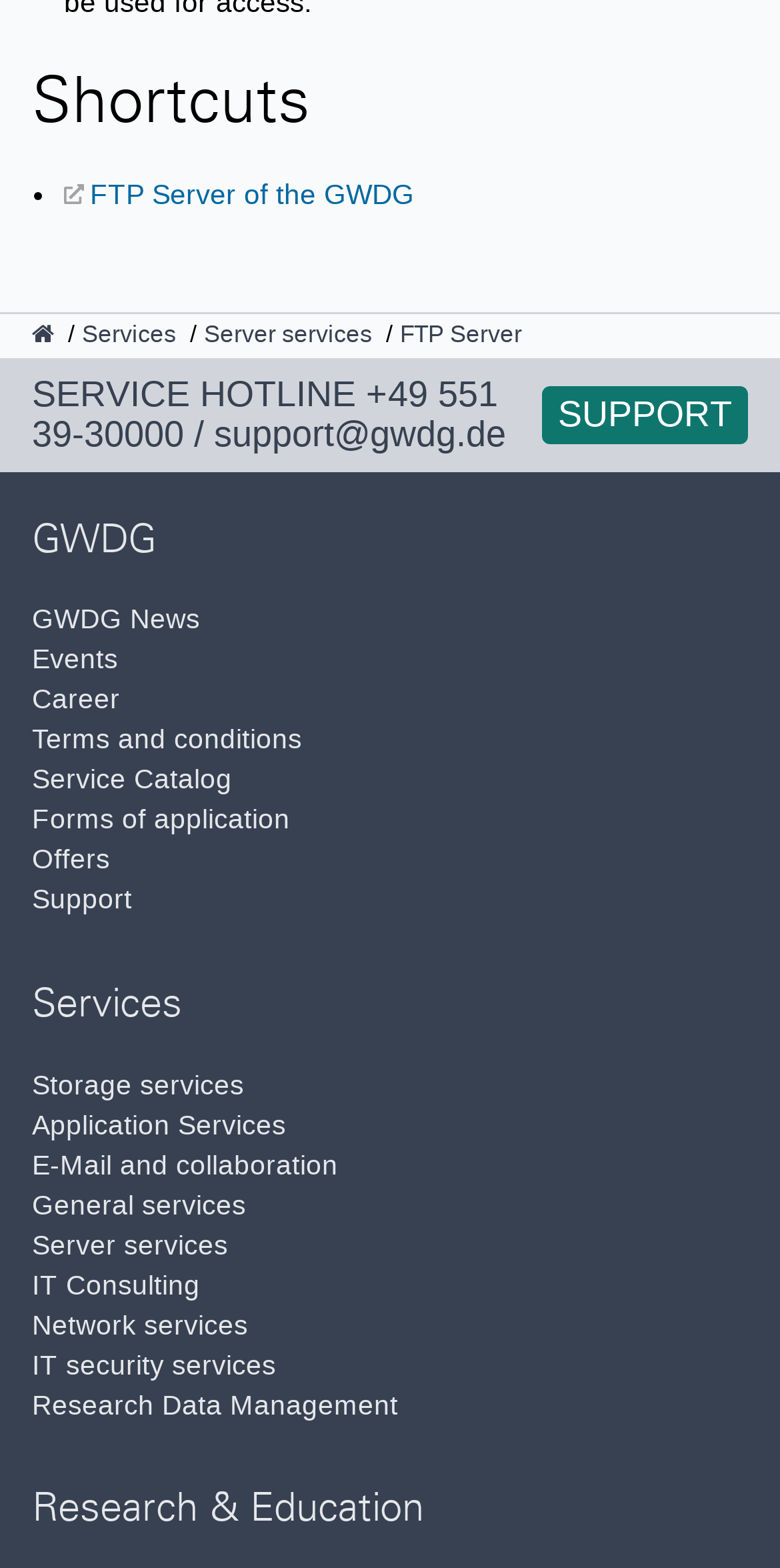Can you find the bounding box coordinates for the element that needs to be clicked to execute this instruction: "Click on FTP Server of the GWDG"? The coordinates should be given as four float numbers between 0 and 1, i.e., [left, top, right, bottom].

[0.082, 0.114, 0.531, 0.134]